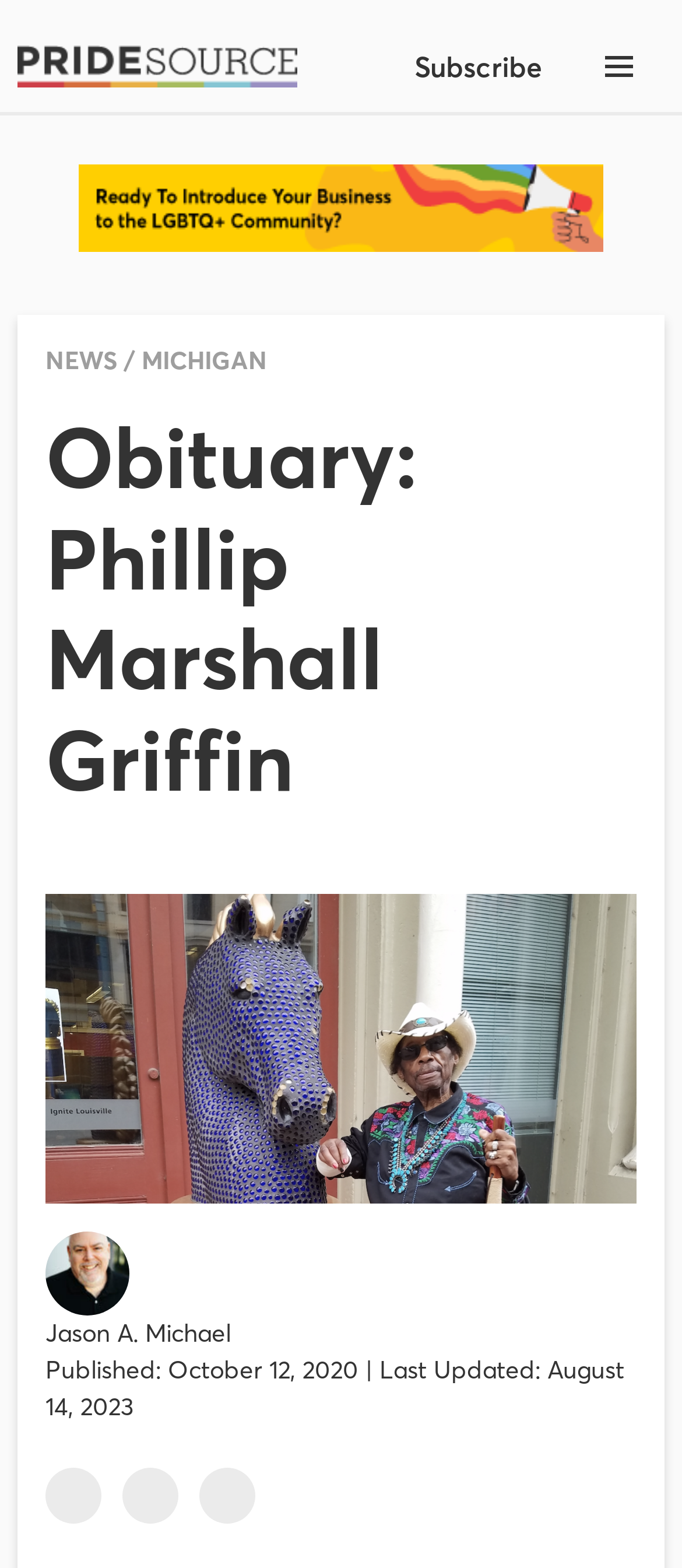Illustrate the webpage thoroughly, mentioning all important details.

This webpage is an obituary for Phillip Marshall Griffin, a longtime member of Metropolitan Community Church – Detroit. At the top left corner, there is a link to skip to the content. Next to it, on the top left, is the Pride Source Logo, which is an image. On the top right, there are links to subscribe and a menu button.

Below the top navigation, there is an advertisement section that spans most of the width of the page. Within this section, there is an image and a header that contains breadcrumbs navigation with links to "NEWS" and "MICHIGAN". Below the breadcrumbs, there is a heading that reads "Obituary: Phillip Marshall Griffin".

Under the heading, there is a figure section that contains an image, likely a photo of Phillip Marshall Griffin. Below this image, there is another figure section that contains an image of Jason A. Michael, with a link to his name. Next to the image, there is a time section that displays the publication date and last updated date of the obituary.

At the bottom of the page, there are links to share the obituary on Facebook, Twitter, and by email, each accompanied by a small icon image.